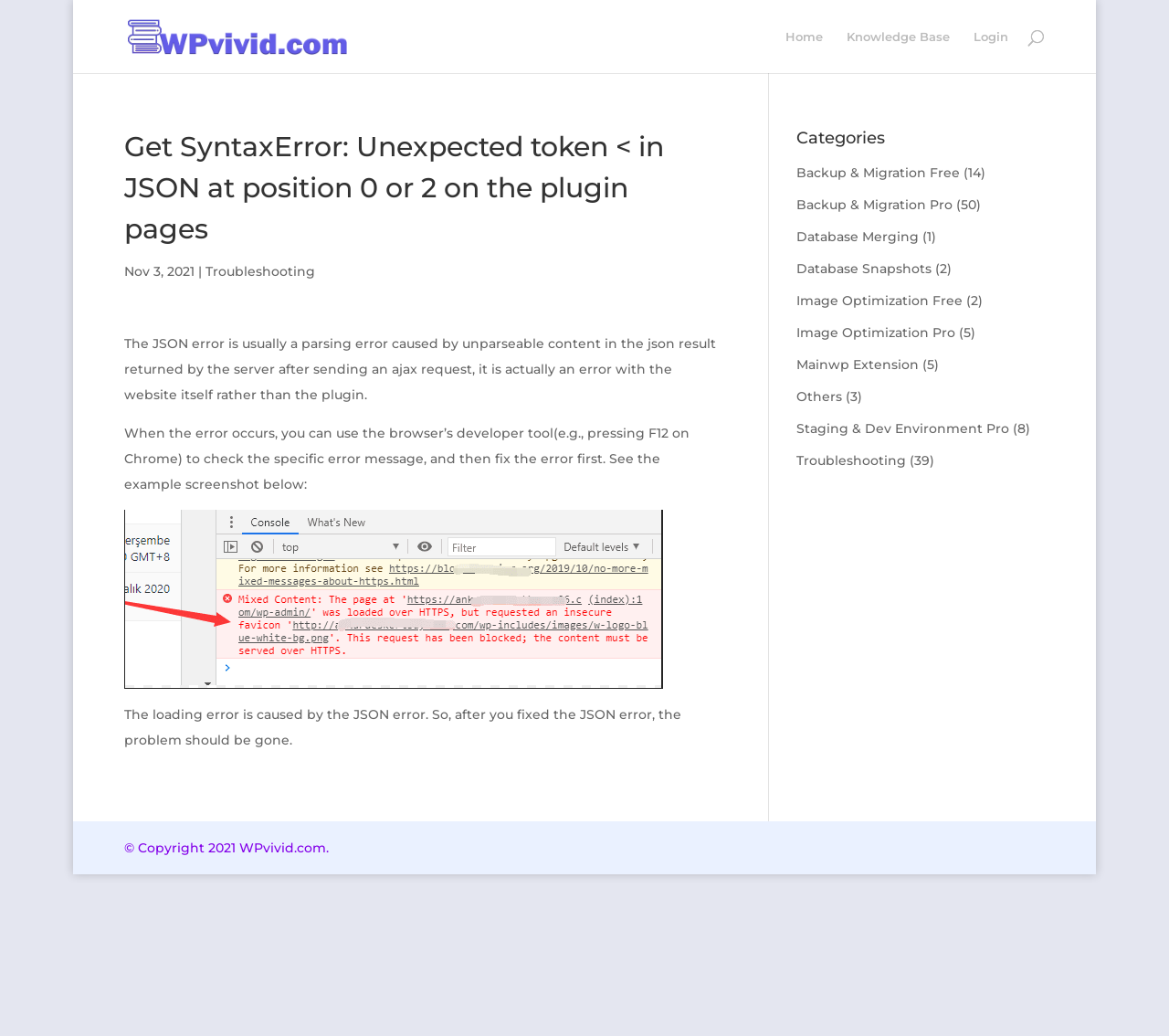For the following element description, predict the bounding box coordinates in the format (top-left x, top-left y, bottom-right x, bottom-right y). All values should be floating point numbers between 0 and 1. Description: Staging & Dev Environment Pro

[0.681, 0.406, 0.863, 0.422]